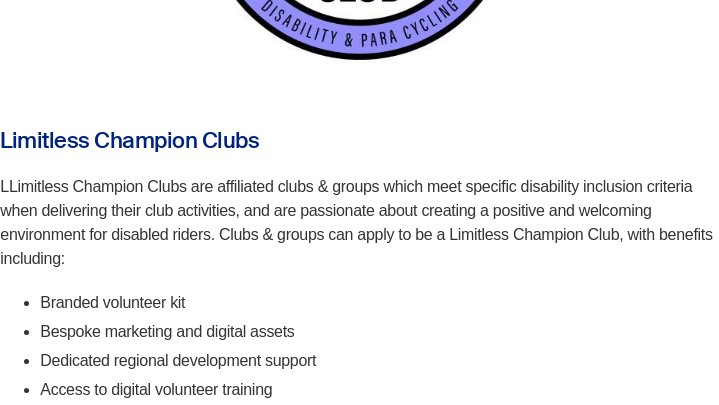Elaborate on the image with a comprehensive description.

The image features the "Limitless Champion Club" logo, prominently displayed, symbolizing the initiative's commitment to inclusivity in cycling for individuals with disabilities. Below the logo, the text explains that Limitless Champion Clubs are affiliated organizations dedicated to creating a welcoming environment for disabled riders. These clubs meet specific criteria for disability inclusion in their activities and encourage participation from diverse communities. The section outlines the benefits available to these clubs, including access to branded volunteer kits, bespoke marketing assets, dedicated regional support, and digital volunteer training. This initiative reflects a broader mission to foster inclusivity and support for disabled individuals in the cycling community.